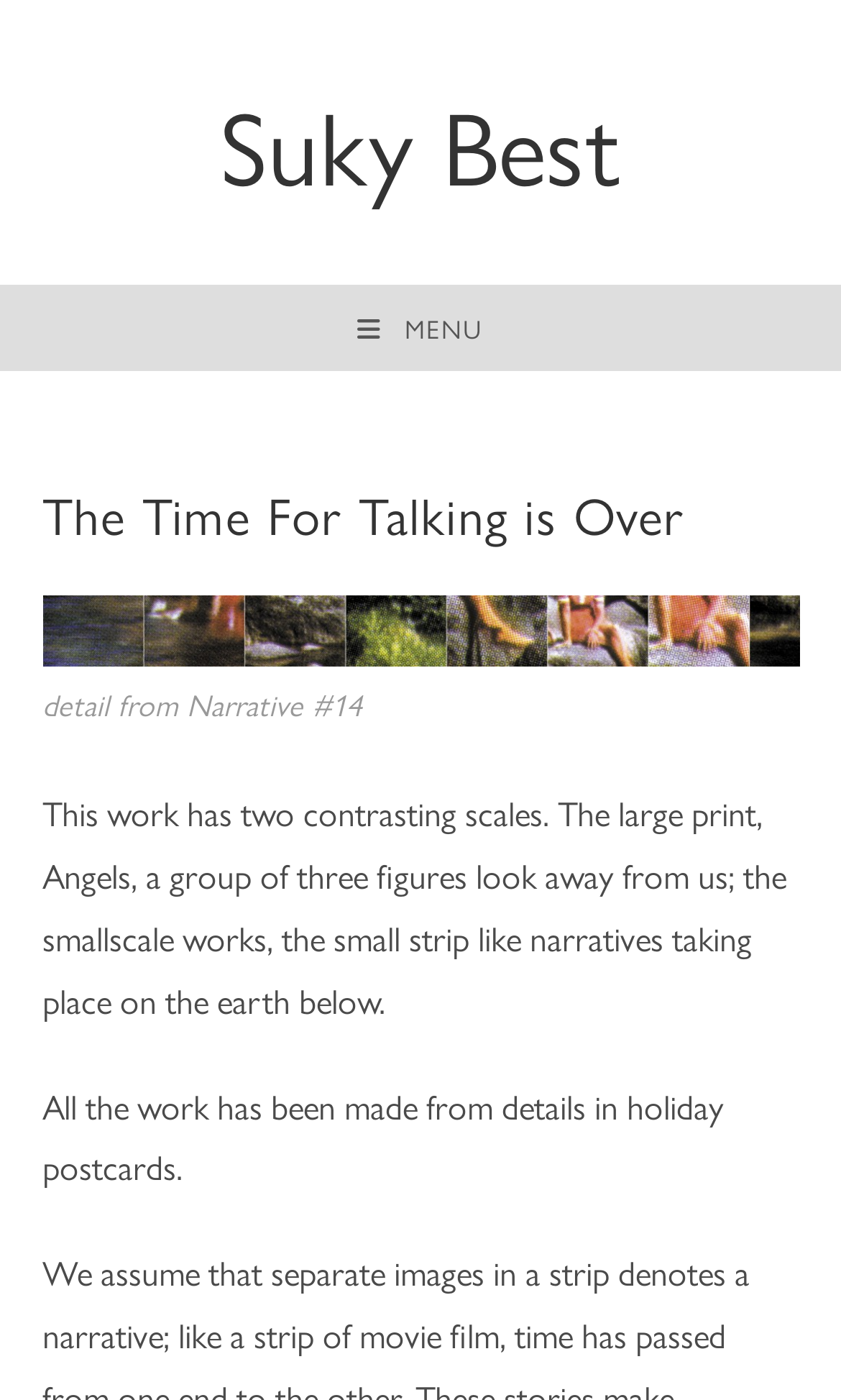What is the position of the 'MENU' text relative to the 'Mobile Menu' link? From the image, respond with a single word or brief phrase.

below